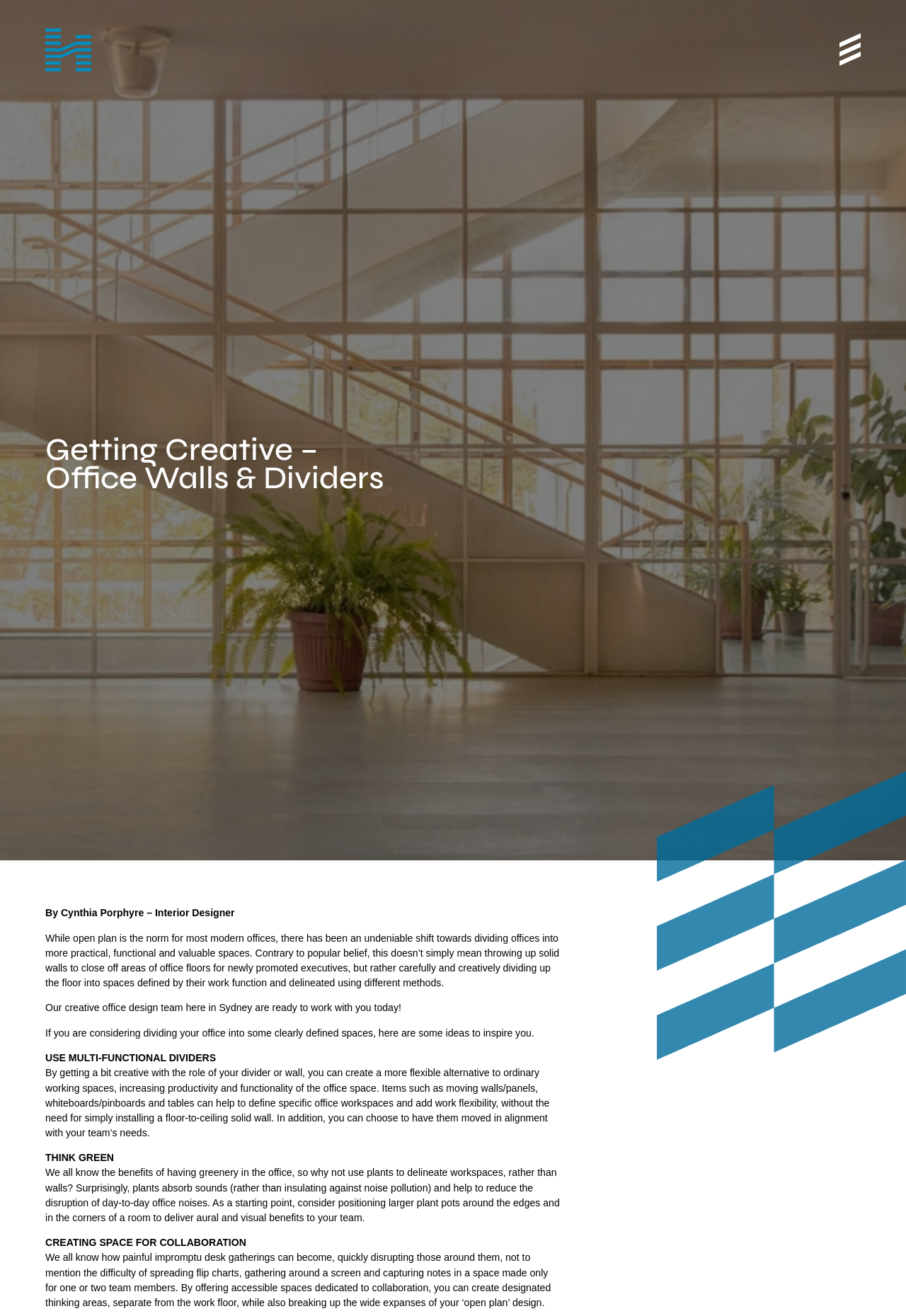What is the purpose of using plants in office design?
By examining the image, provide a one-word or phrase answer.

To absorb sounds